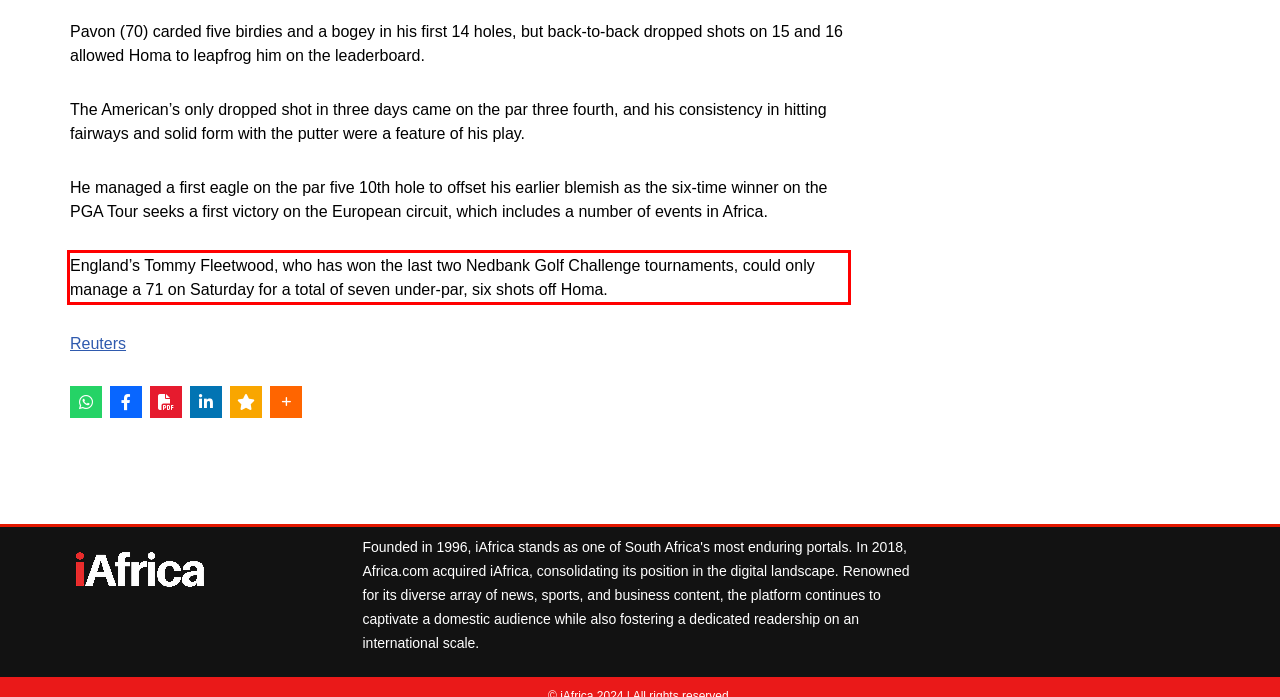From the given screenshot of a webpage, identify the red bounding box and extract the text content within it.

England’s Tommy Fleetwood, who has won the last two Nedbank Golf Challenge tournaments, could only manage a 71 on Saturday for a total of seven under-par, six shots off Homa.